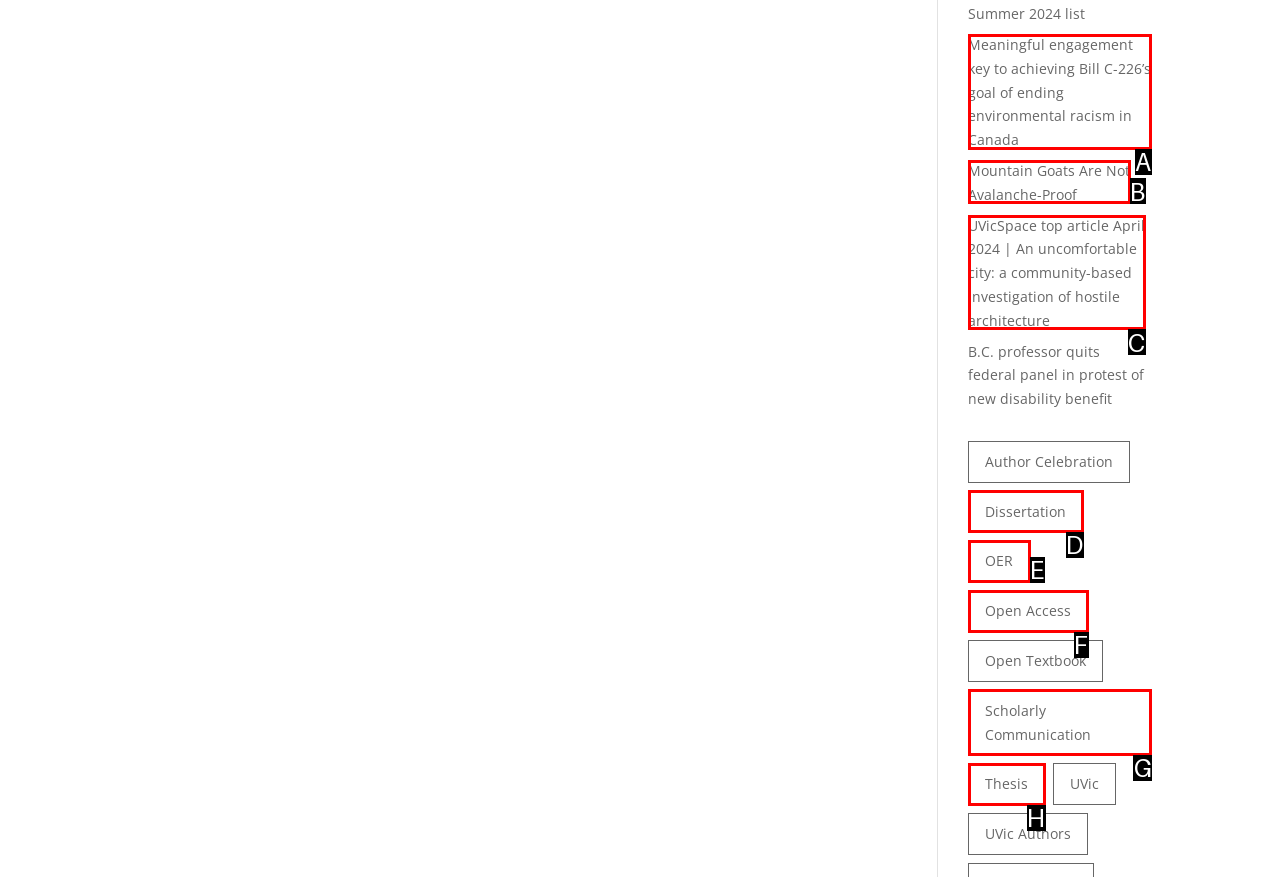Choose the letter that best represents the description: Mountain Goats Are Not Avalanche-Proof. Provide the letter as your response.

B